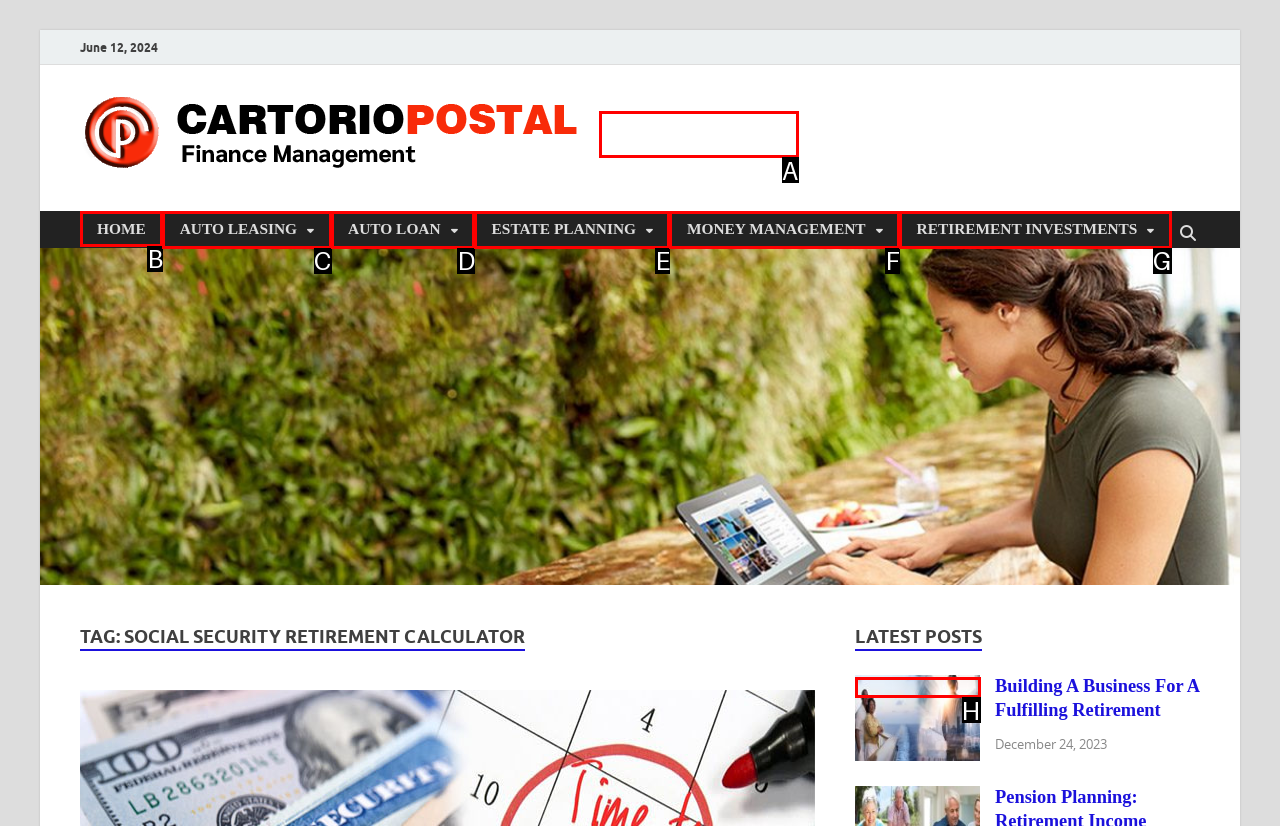Choose the option that aligns with the description: Our Company
Respond with the letter of the chosen option directly.

None